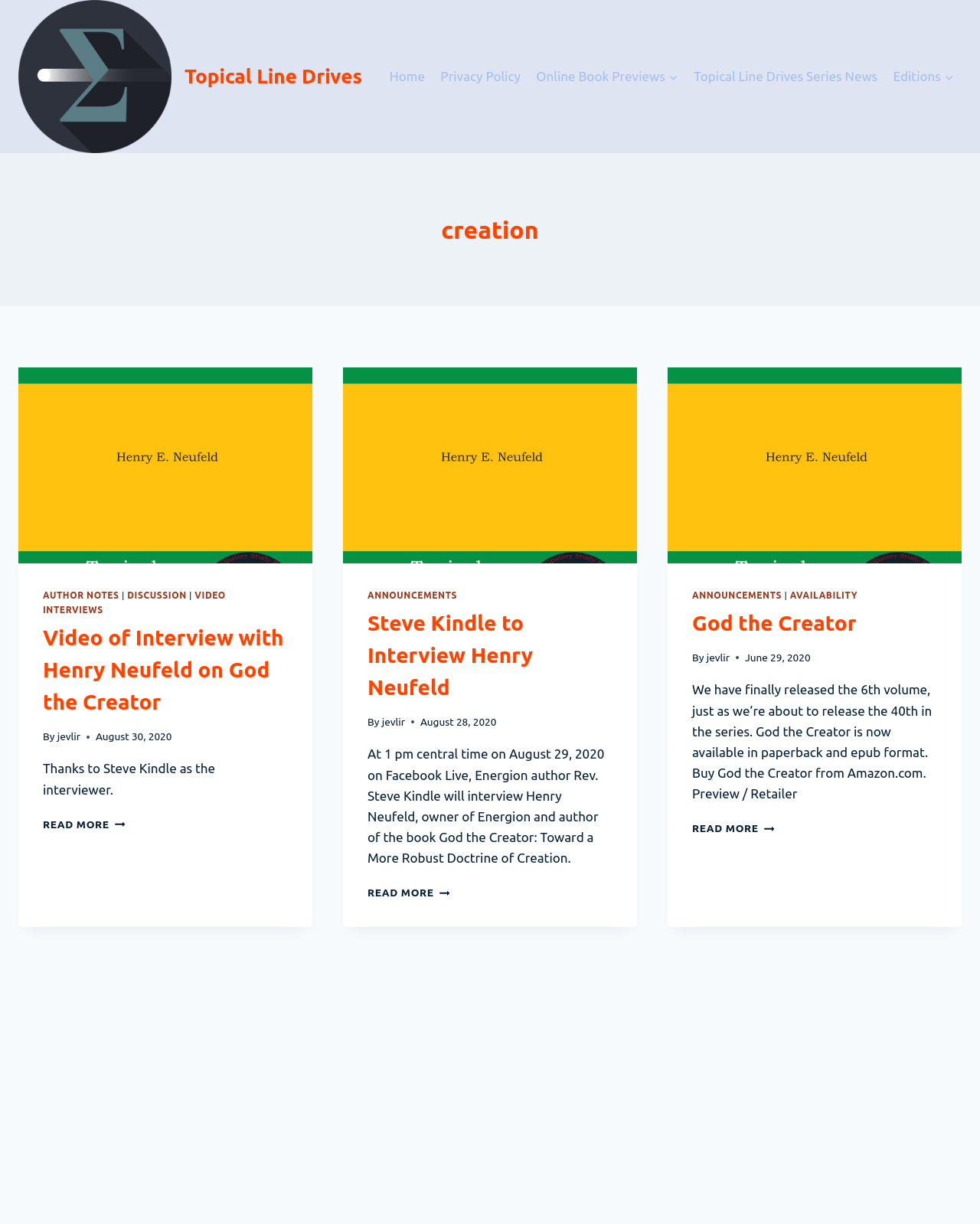Please identify the bounding box coordinates of the clickable element to fulfill the following instruction: "Read the article 'Video of Interview with Henry Neufeld on God the Creator'". The coordinates should be four float numbers between 0 and 1, i.e., [left, top, right, bottom].

[0.019, 0.3, 0.319, 0.46]